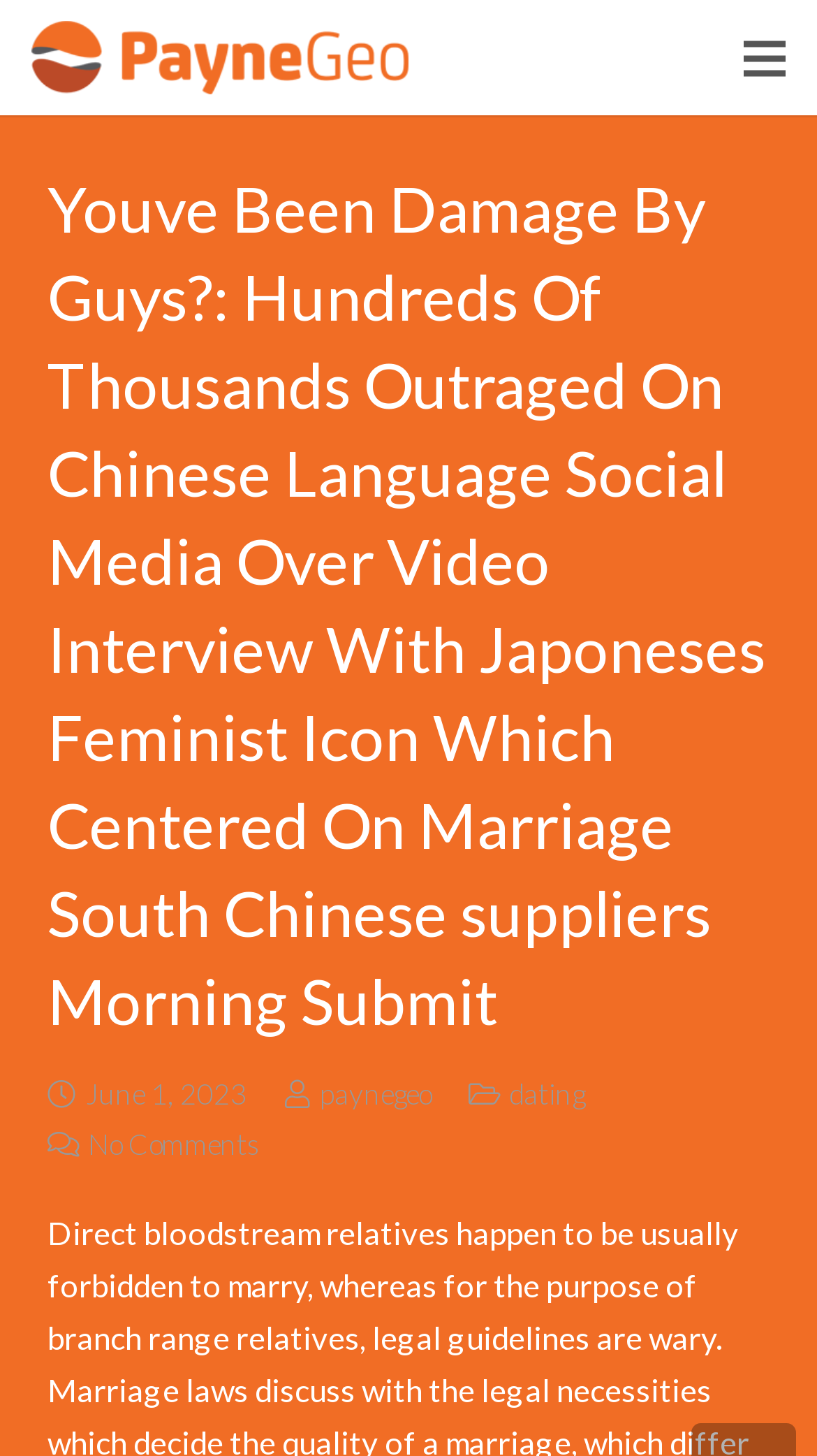How many comments are there on the article?
Use the image to give a comprehensive and detailed response to the question.

I found the number of comments on the article by looking at the link element in the article section, which contains the text 'No Comments', indicating that there are no comments on the article.